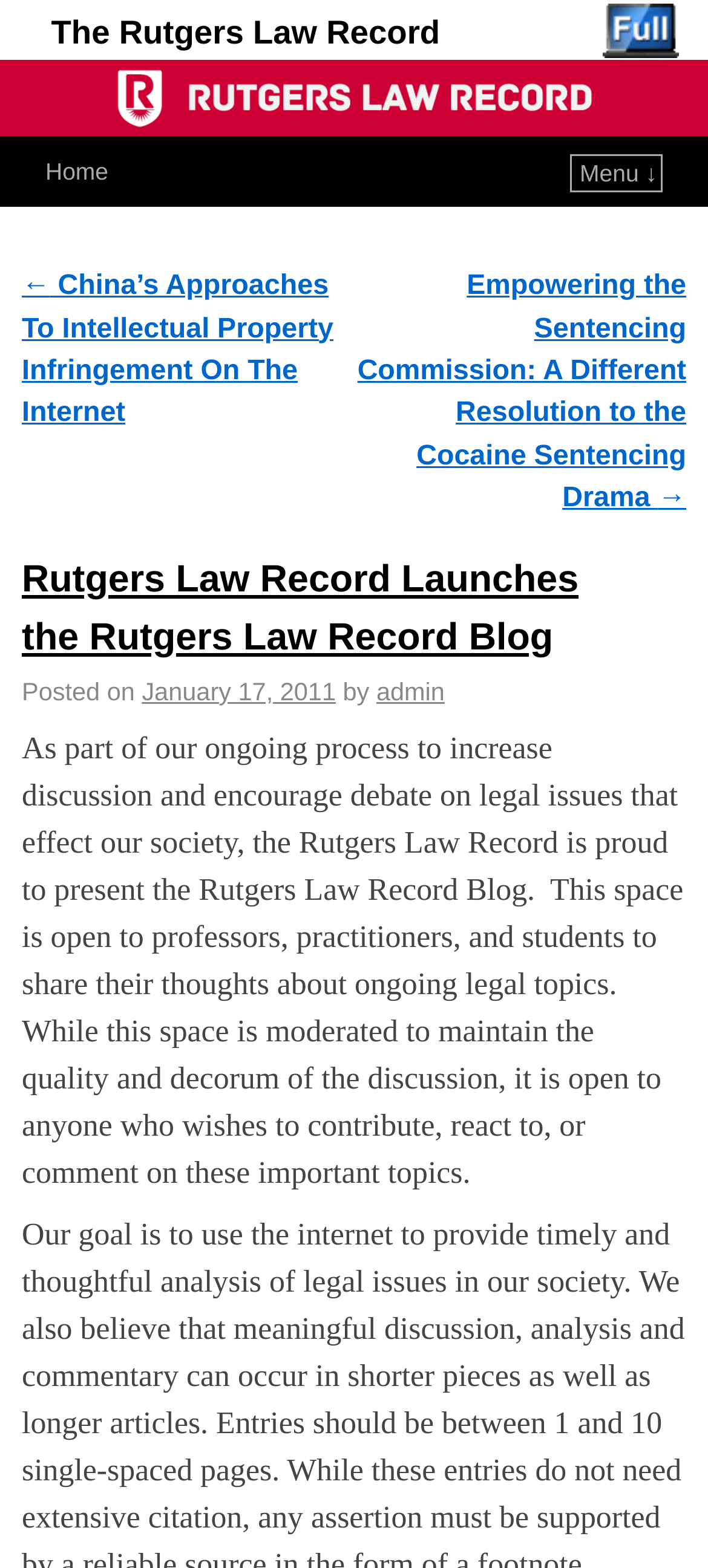What is the purpose of the Rutgers Law Record Blog?
Refer to the image and provide a one-word or short phrase answer.

To increase discussion and encourage debate on legal issues